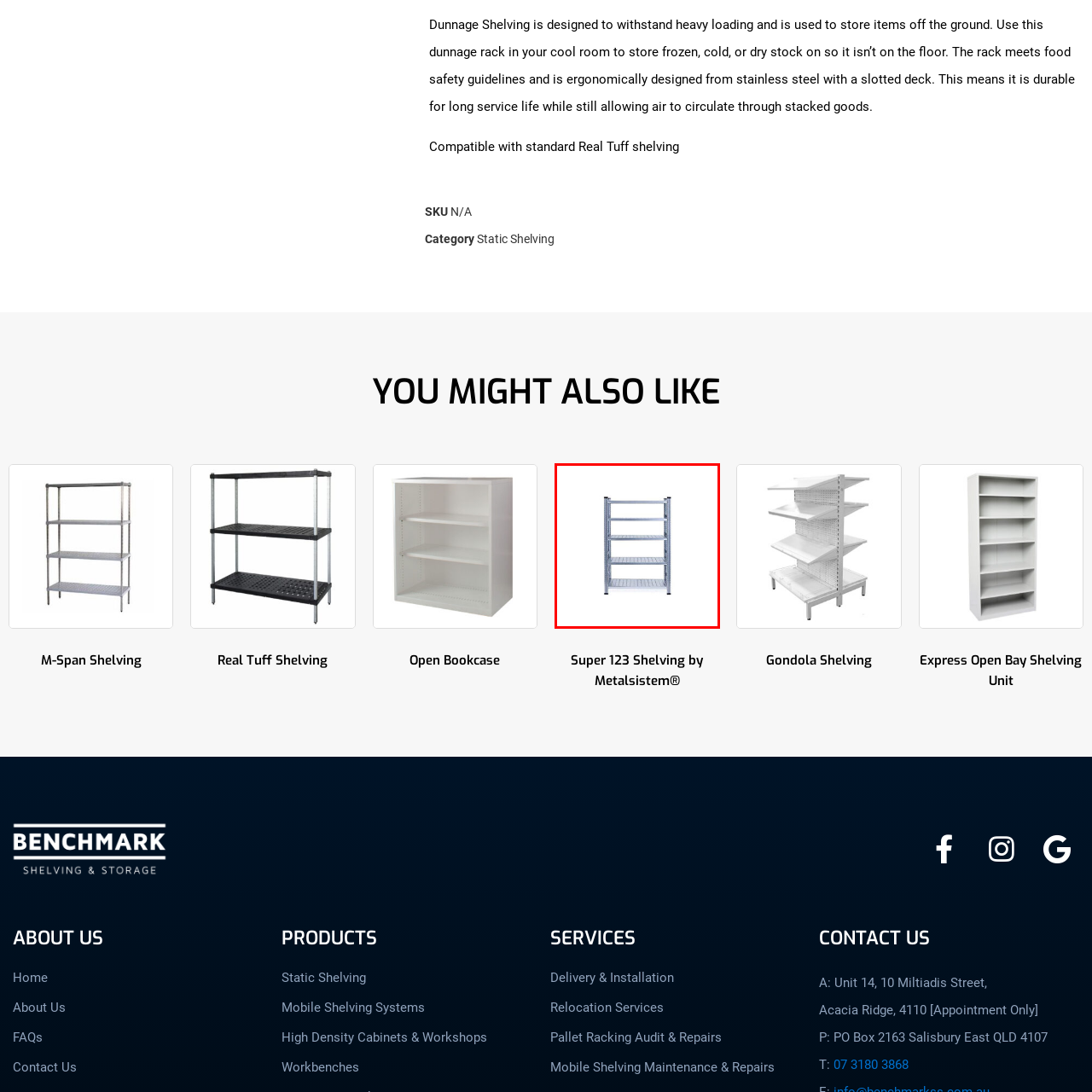View the image highlighted in red and provide one word or phrase: Where is this shelving unit ideal for use?

Cool rooms or storage areas